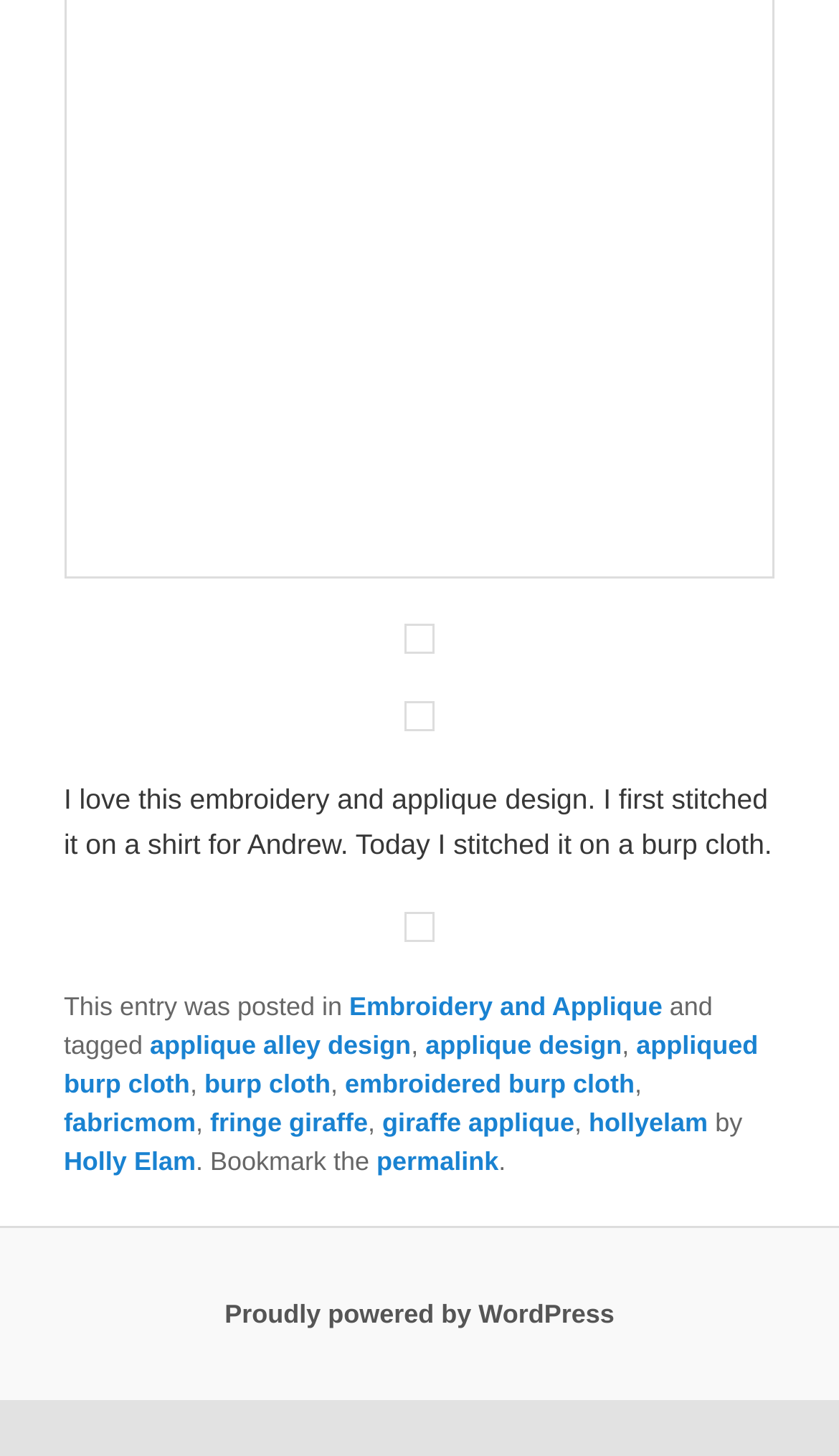Respond to the following question with a brief word or phrase:
What is the author's opinion about the embroidery design?

Positive